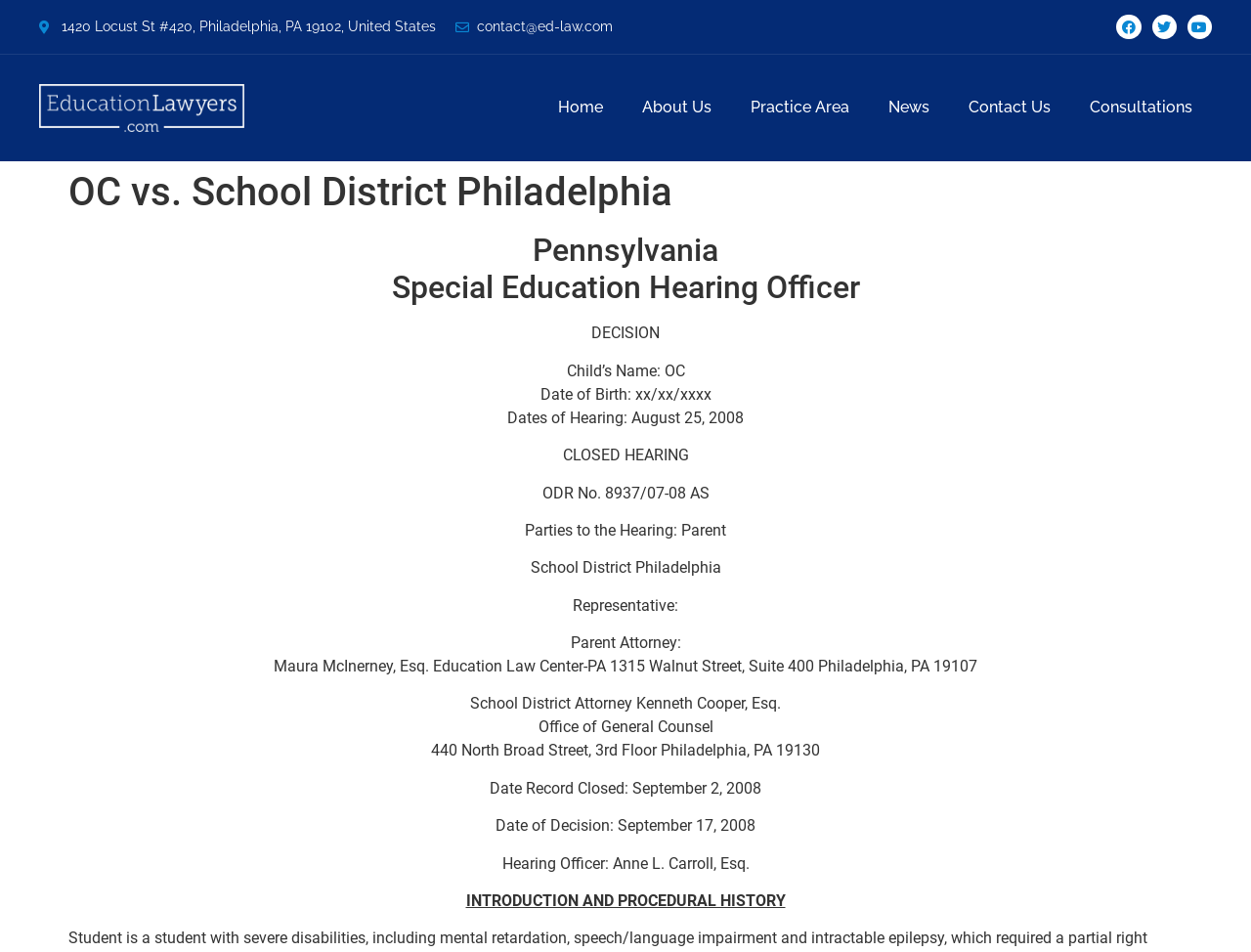Could you find the bounding box coordinates of the clickable area to complete this instruction: "Go to the Home page"?

[0.43, 0.09, 0.498, 0.137]